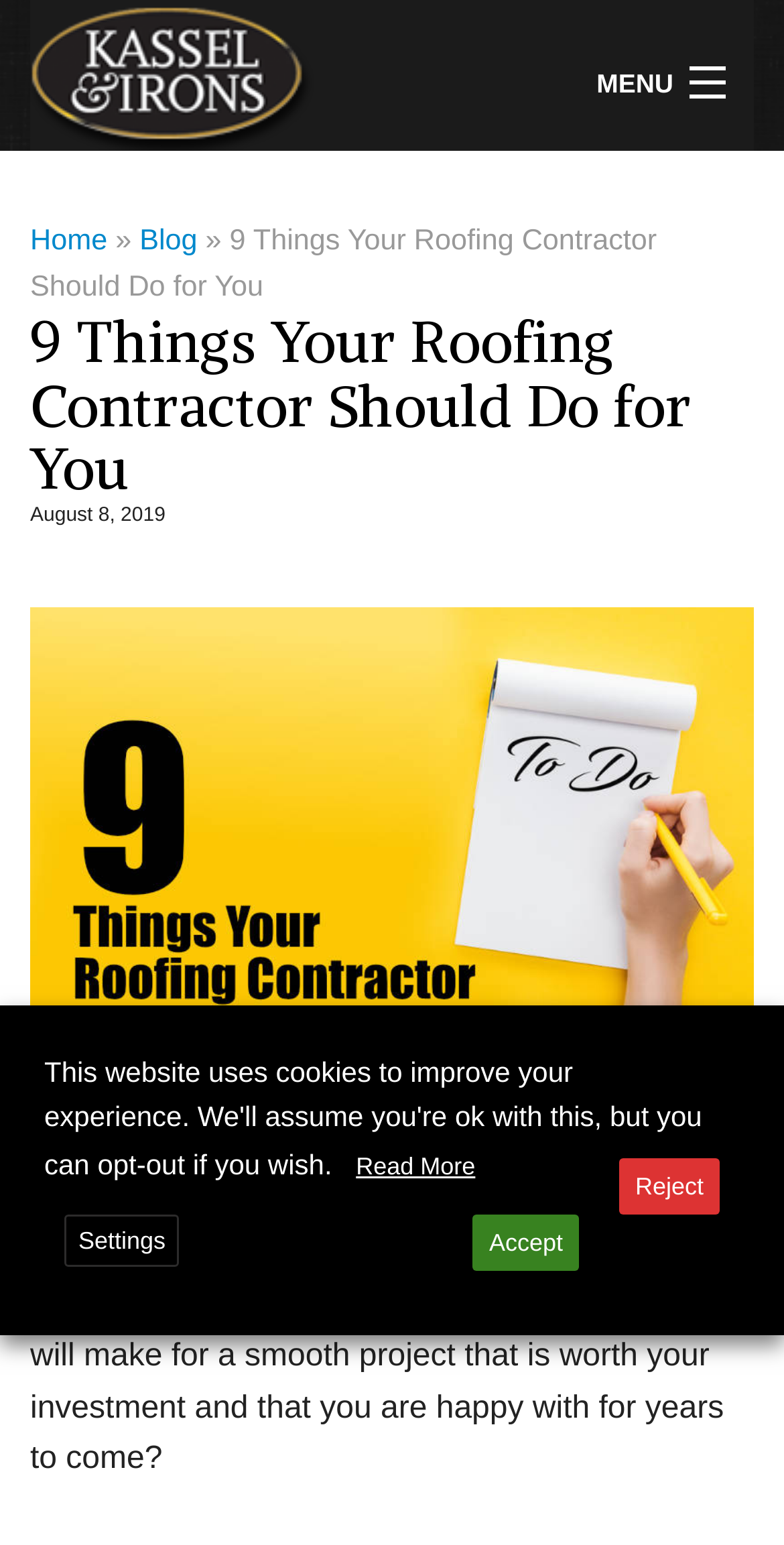Based on the element description, predict the bounding box coordinates (top-left x, top-left y, bottom-right x, bottom-right y) for the UI element in the screenshot: Team Experts

None